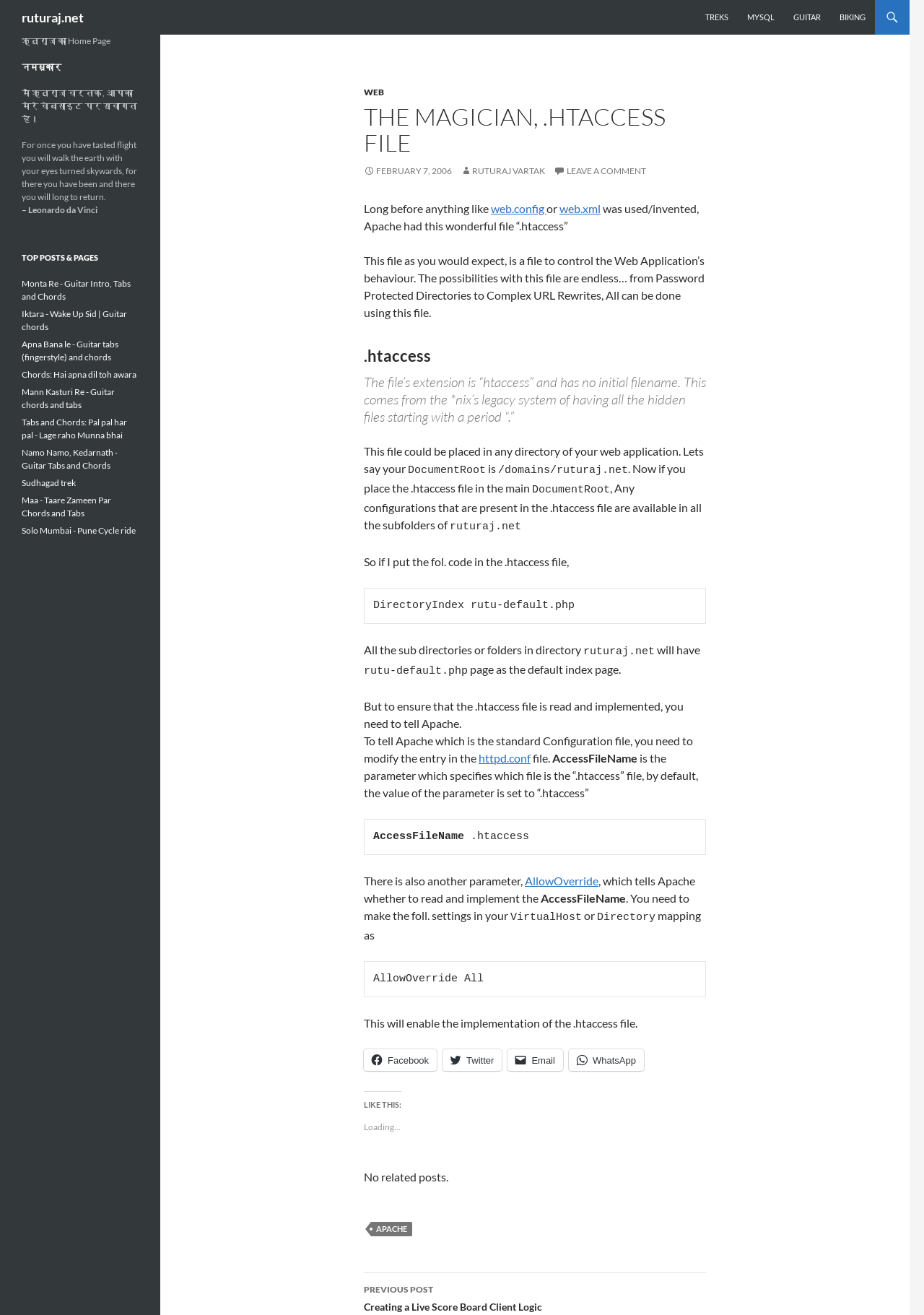Identify the bounding box coordinates of the clickable section necessary to follow the following instruction: "Click on the 'Facebook' icon". The coordinates should be presented as four float numbers from 0 to 1, i.e., [left, top, right, bottom].

[0.394, 0.798, 0.473, 0.814]